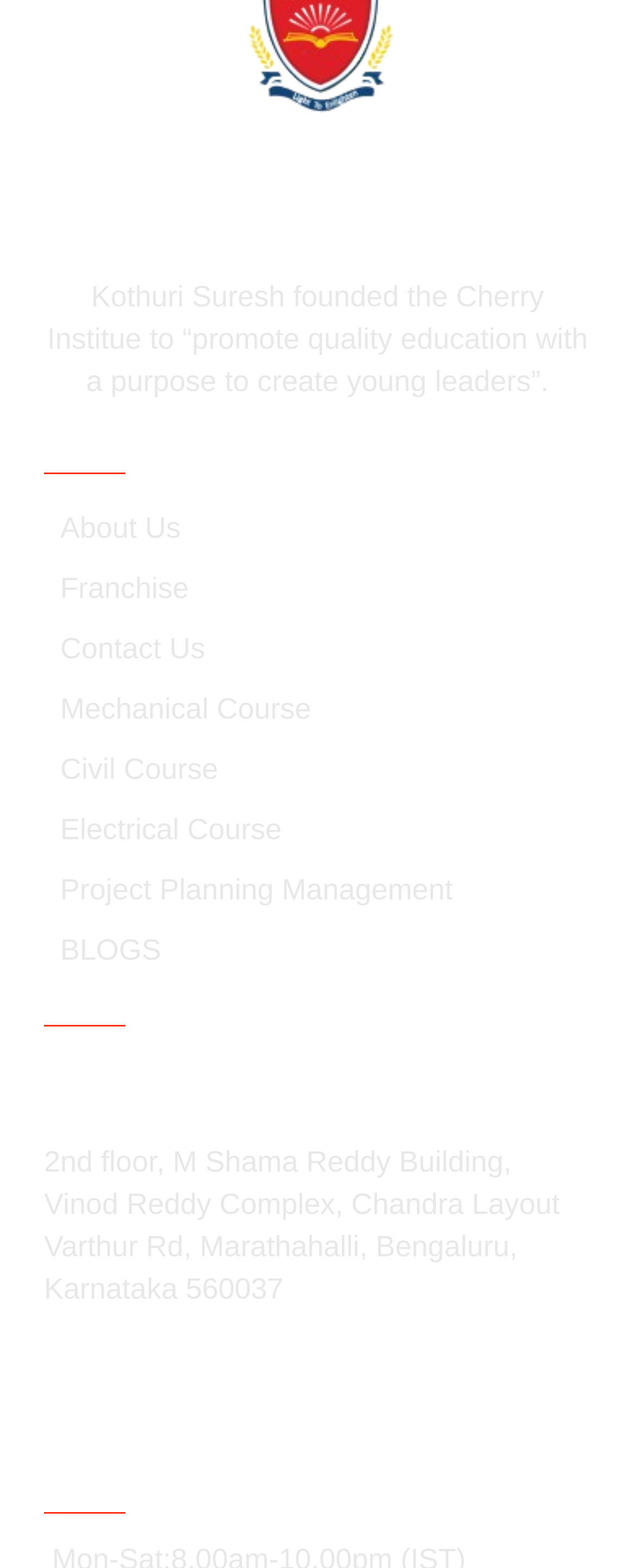Locate the bounding box coordinates of the clickable area to execute the instruction: "click About Us". Provide the coordinates as four float numbers between 0 and 1, represented as [left, top, right, bottom].

[0.069, 0.321, 0.285, 0.355]